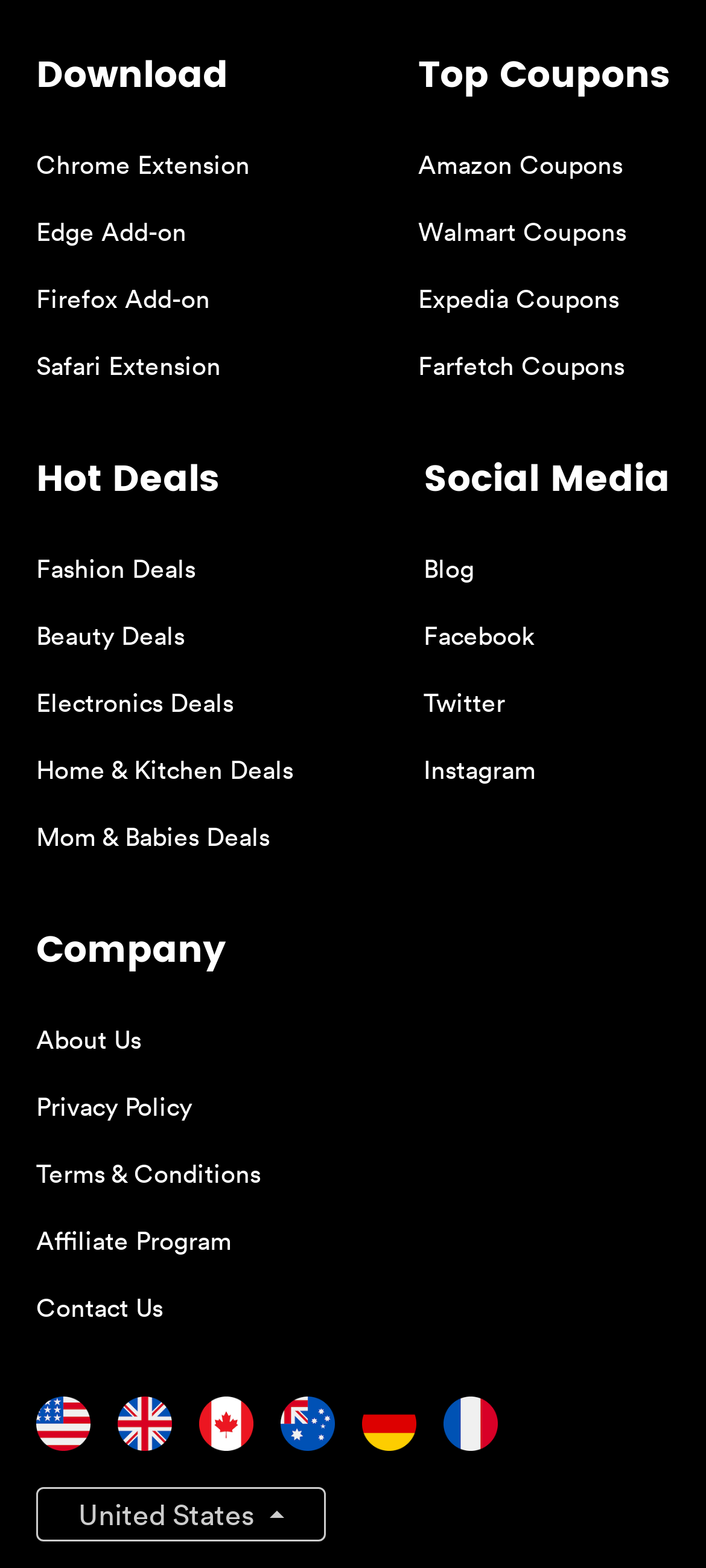Could you provide the bounding box coordinates for the portion of the screen to click to complete this instruction: "Download the browser extension"?

[0.051, 0.03, 0.323, 0.068]